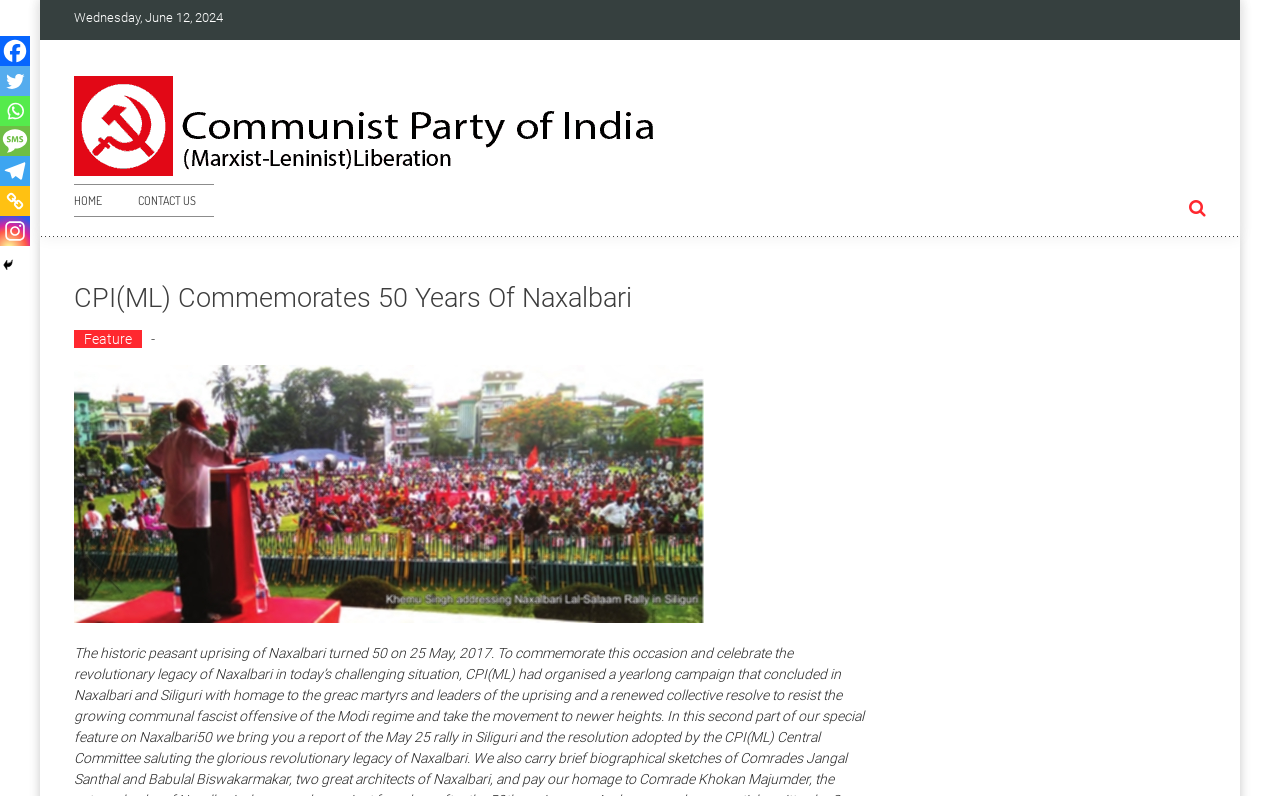What is the name of the party commemorating an event?
Answer the question with a thorough and detailed explanation.

The name of the party can be inferred from the Root Element 'CPI(ML) Commemorates 50 Years of Naxalbari – Communist Party of India (Marxist-Leninist)' and the link 'CPI(ML) Liberation' with bounding box coordinates [0.058, 0.147, 0.527, 0.167].